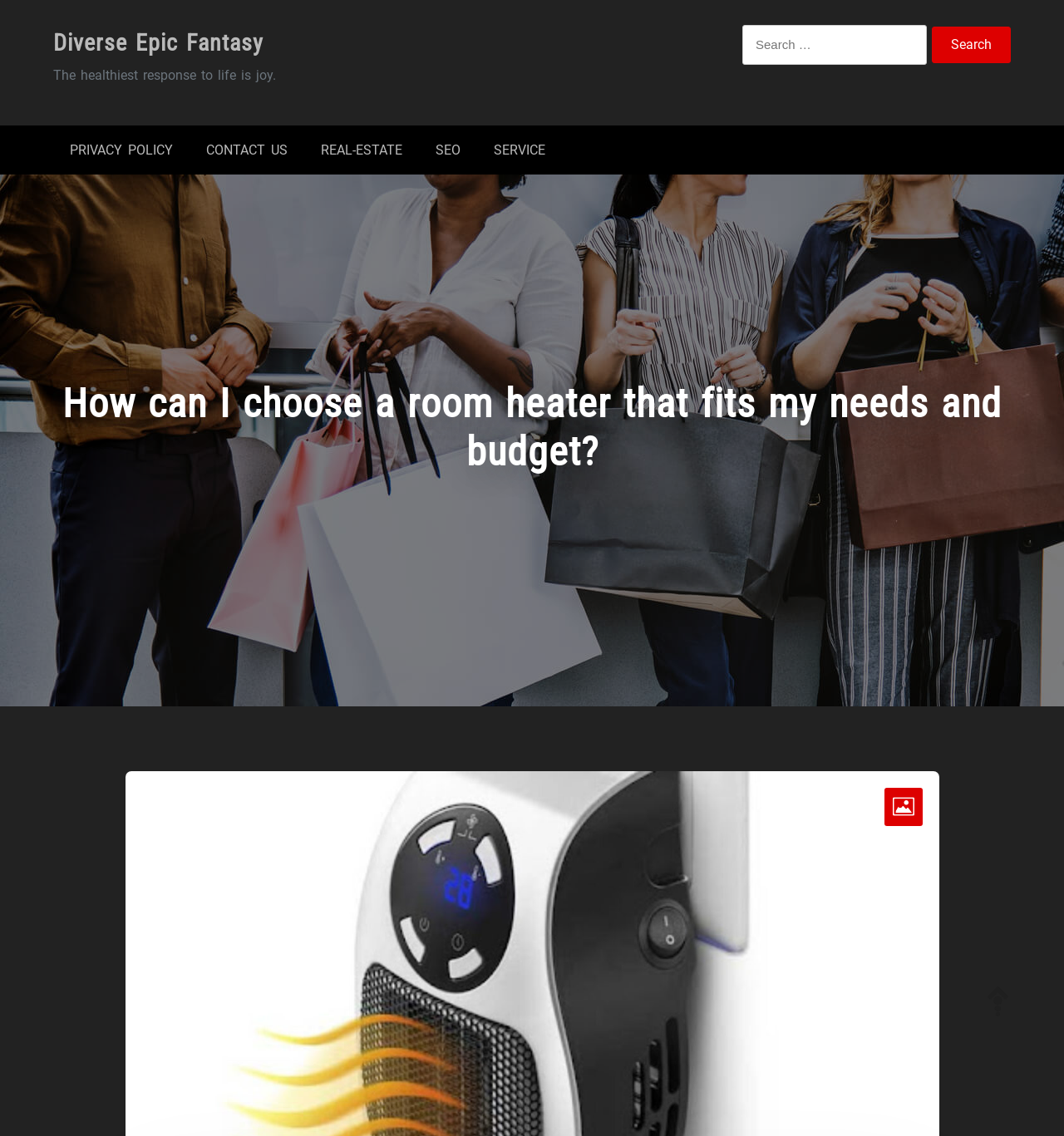Identify the bounding box coordinates for the UI element described as follows: Real-Estate. Use the format (top-left x, top-left y, bottom-right x, bottom-right y) and ensure all values are floating point numbers between 0 and 1.

[0.286, 0.11, 0.394, 0.154]